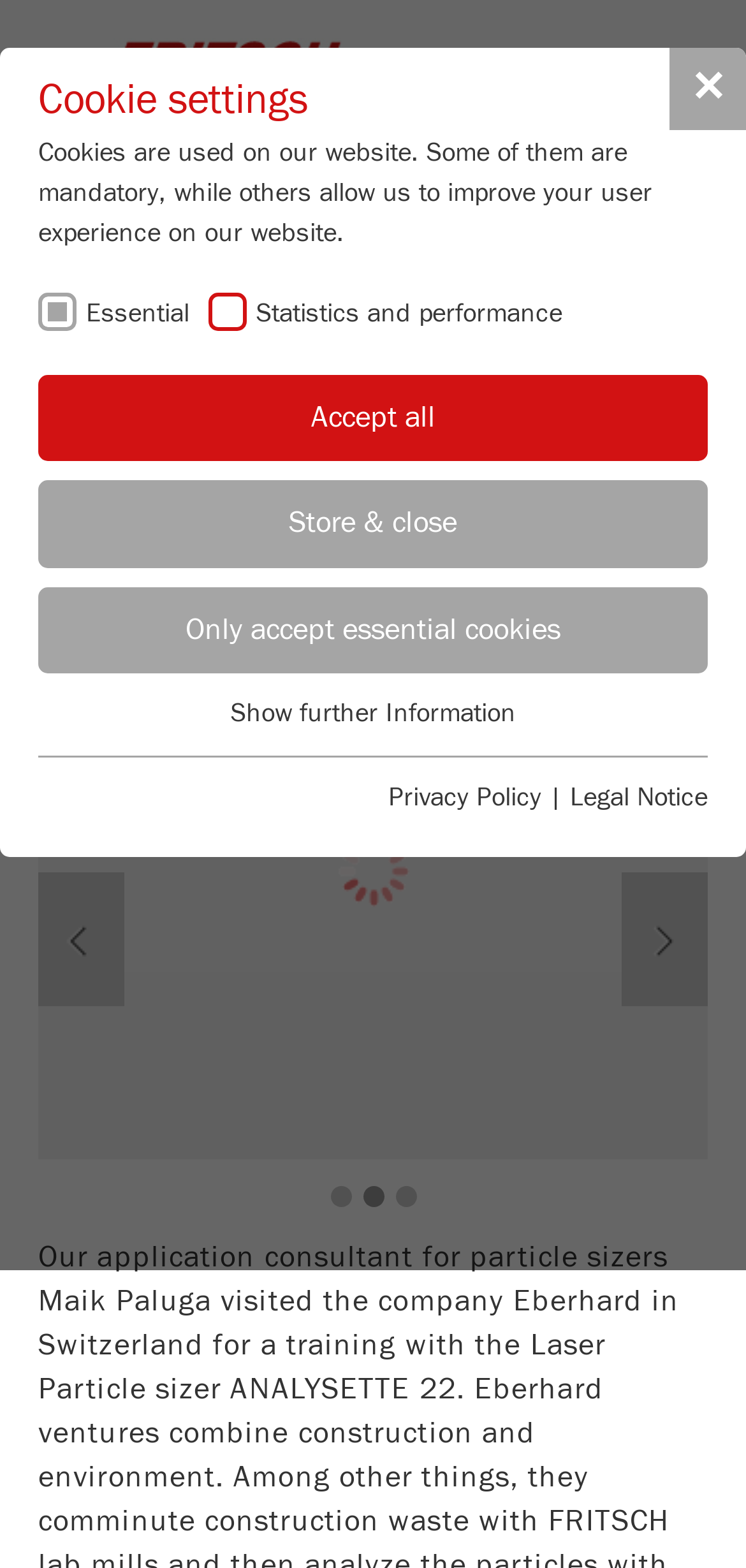What is the address of FRITSCH GmbH?
Look at the screenshot and give a one-word or phrase answer.

Industriestrasse 8, 55743 Idar-Oberstein